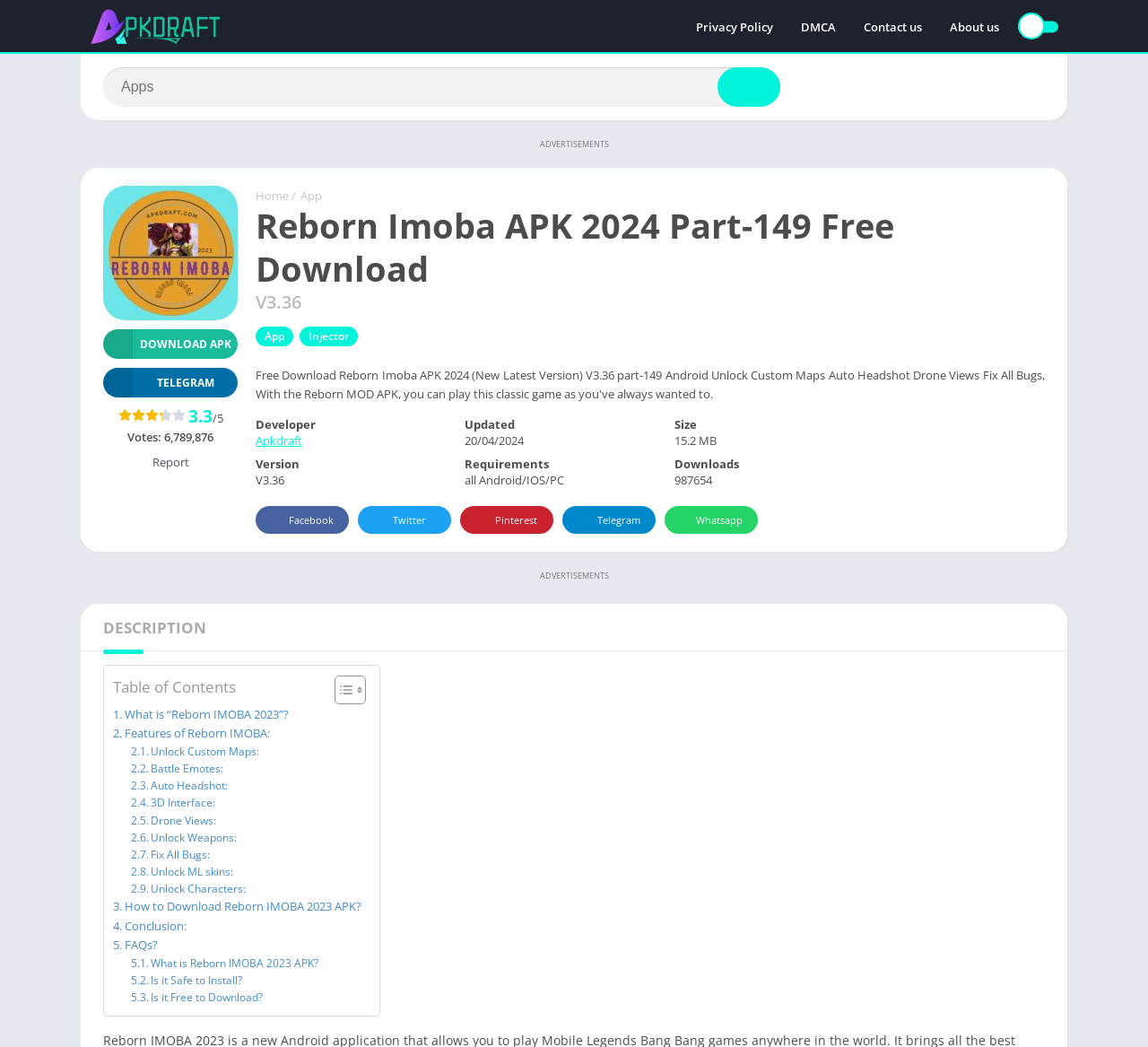Pinpoint the bounding box coordinates of the clickable area necessary to execute the following instruction: "Download APK". The coordinates should be given as four float numbers between 0 and 1, namely [left, top, right, bottom].

[0.09, 0.314, 0.207, 0.343]